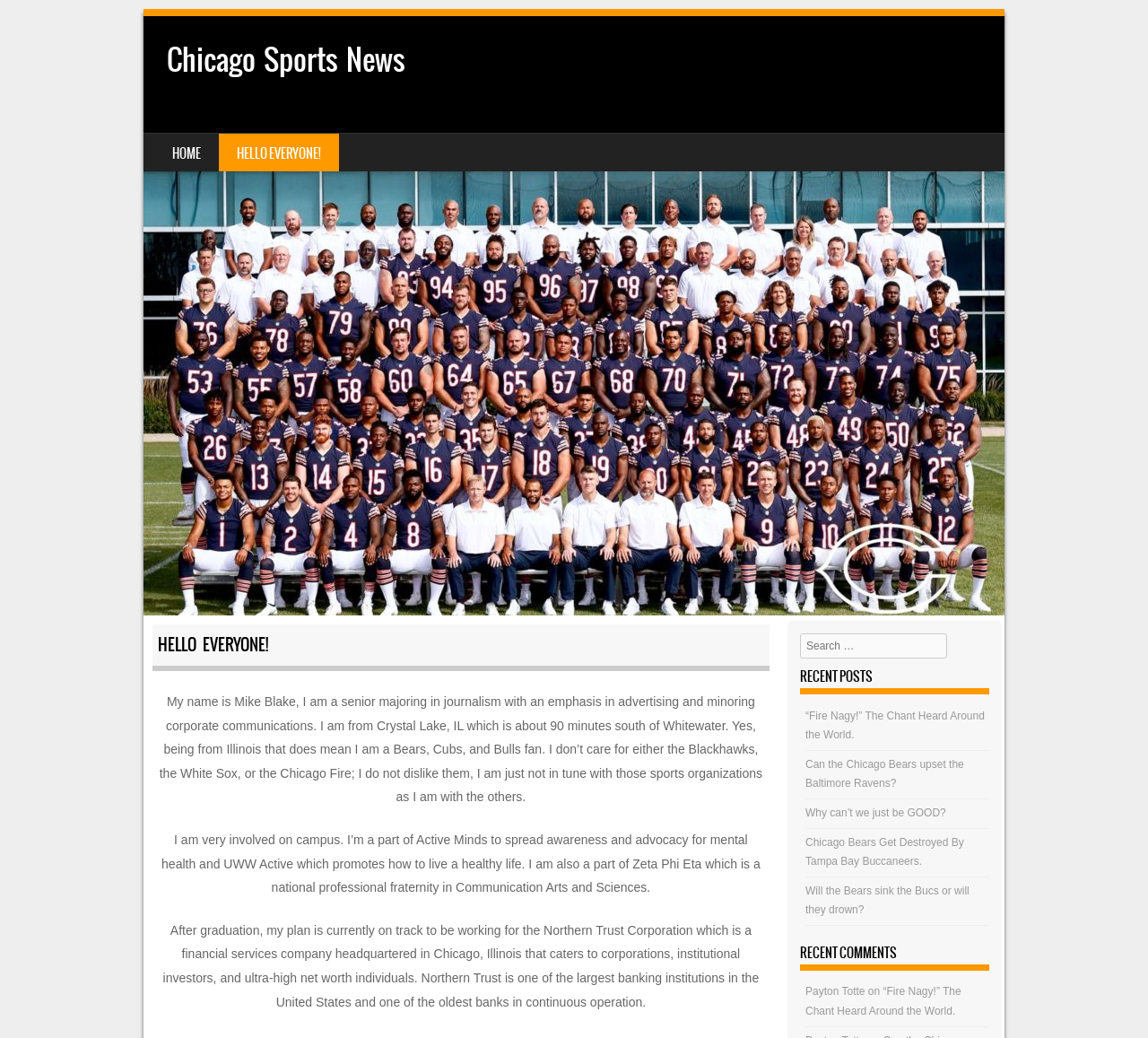What is the name of the company the author plans to work for? Observe the screenshot and provide a one-word or short phrase answer.

Northern Trust Corporation